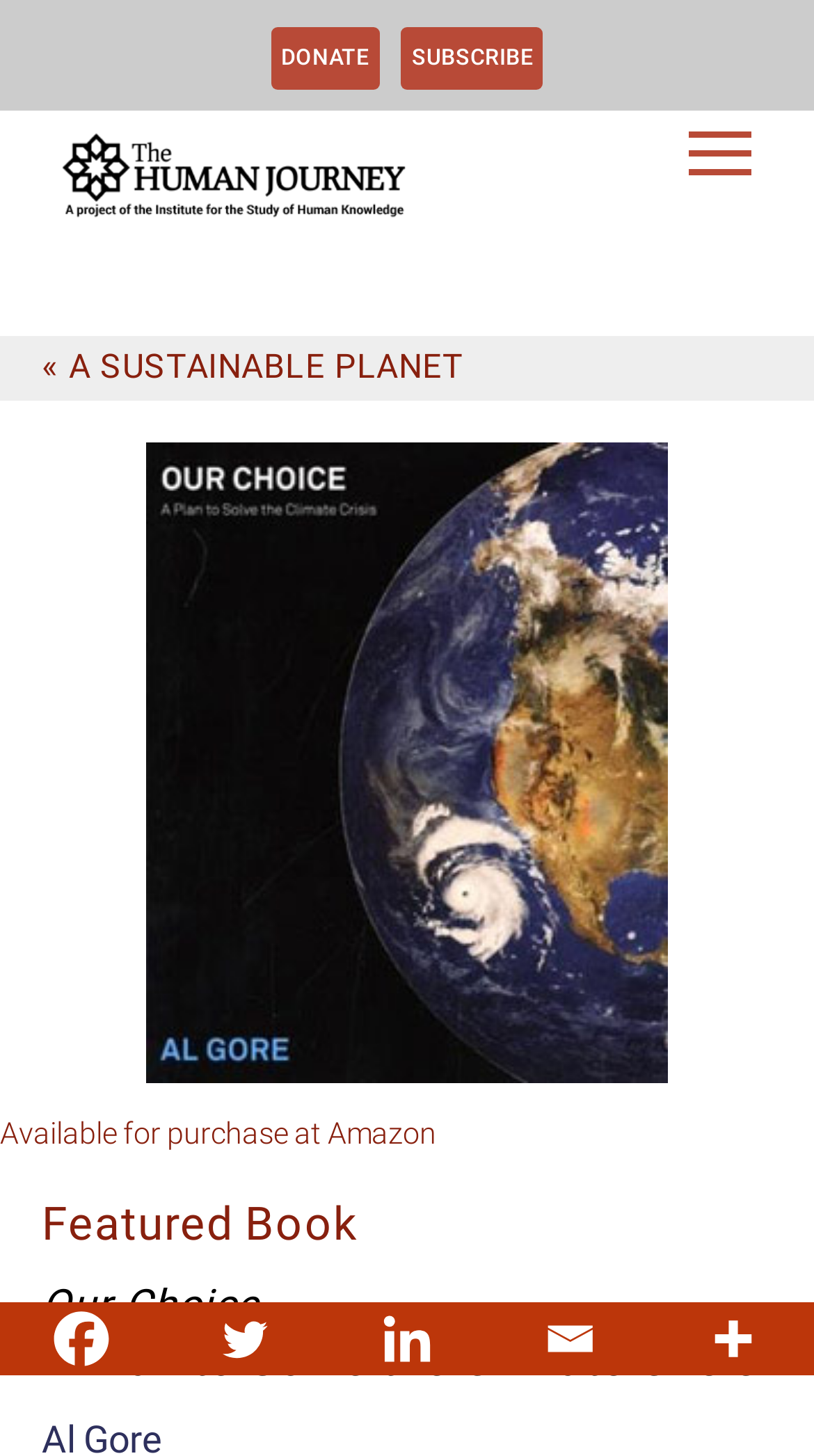What social media platforms are available for sharing?
Give a single word or phrase as your answer by examining the image.

Facebook, Twitter, Linkedin, Email